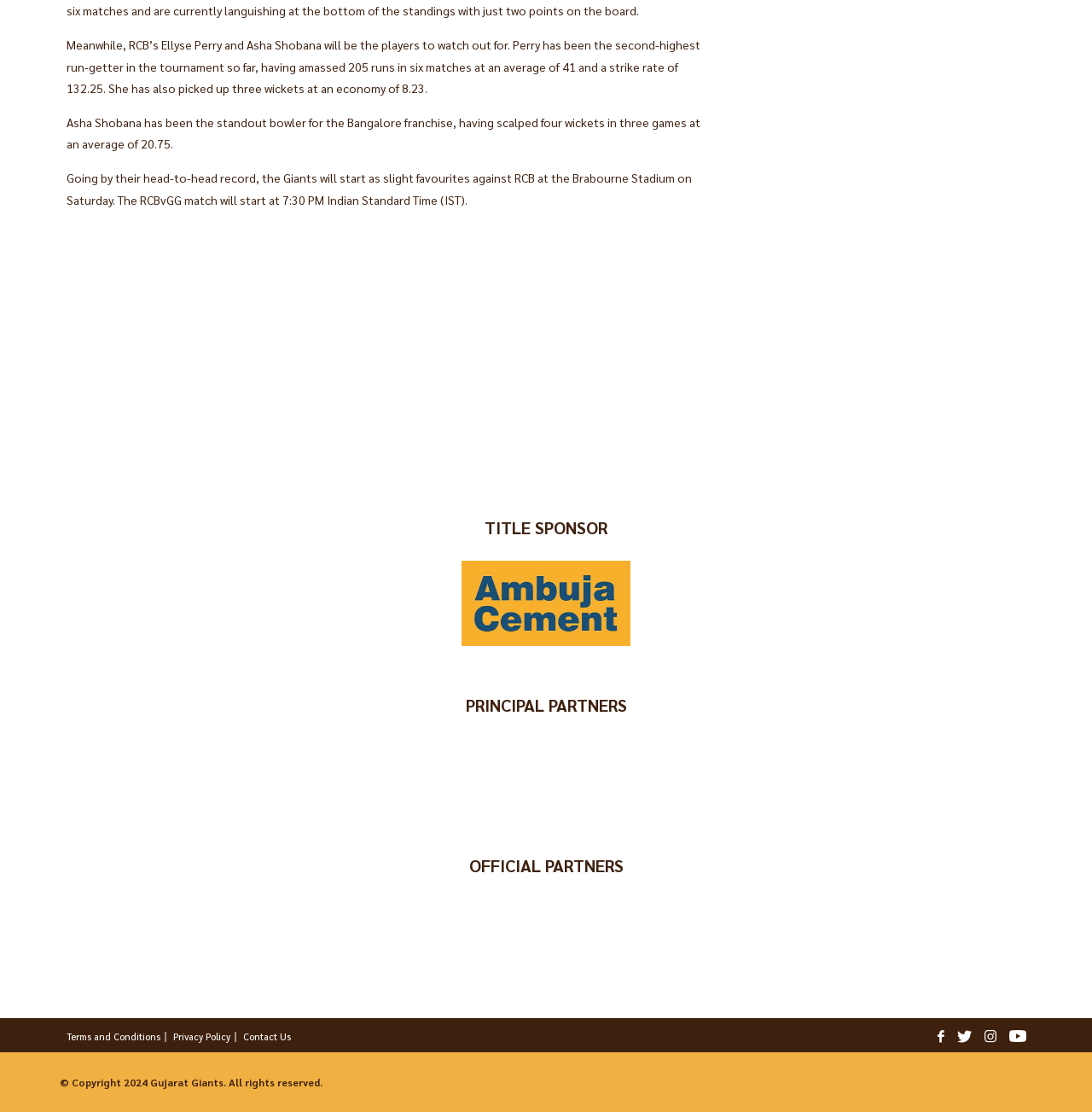Return the bounding box coordinates of the UI element that corresponds to this description: "Terms and Conditions". The coordinates must be given as four float numbers in the range of 0 and 1, [left, top, right, bottom].

[0.061, 0.924, 0.146, 0.938]